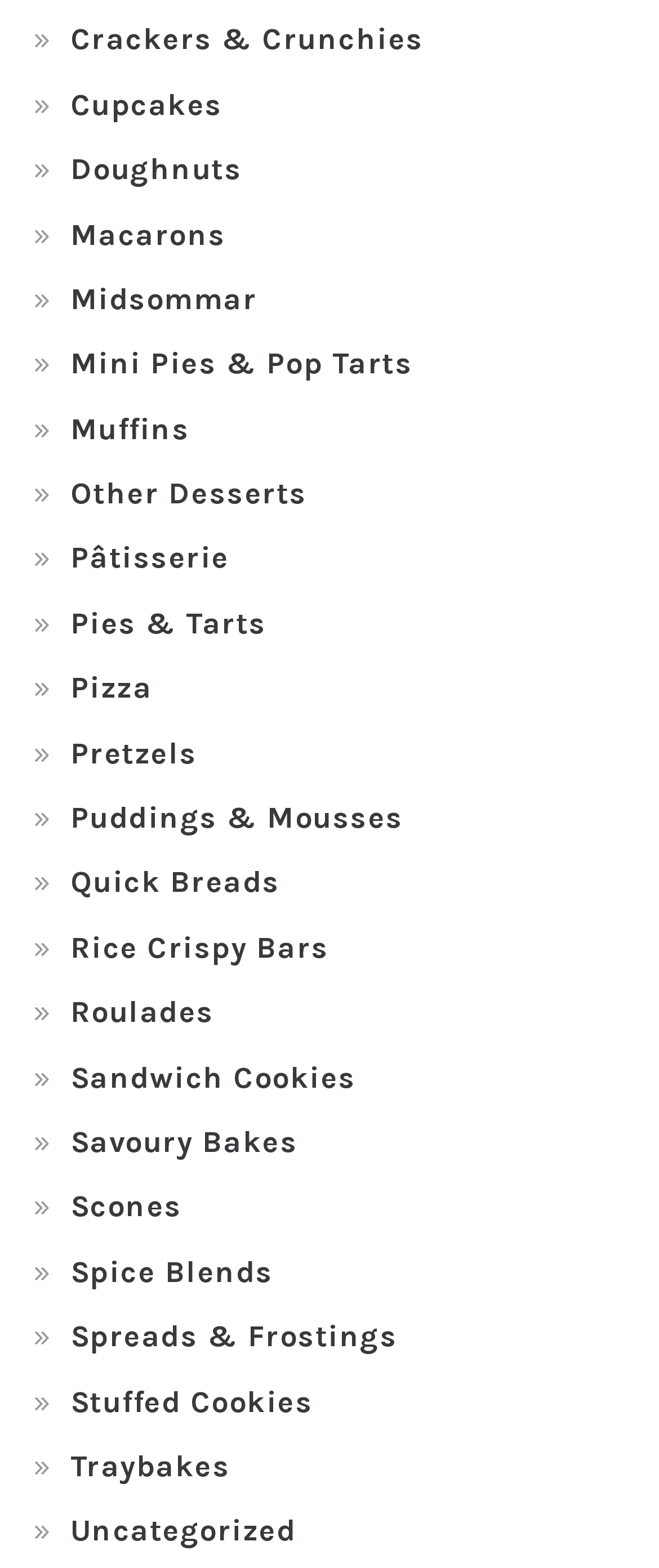Refer to the image and answer the question with as much detail as possible: Is 'Pizza' a dessert category?

I searched for the word 'Pizza' on the webpage and found that it is indeed a link that represents a dessert category, which is unusual but present on this webpage.